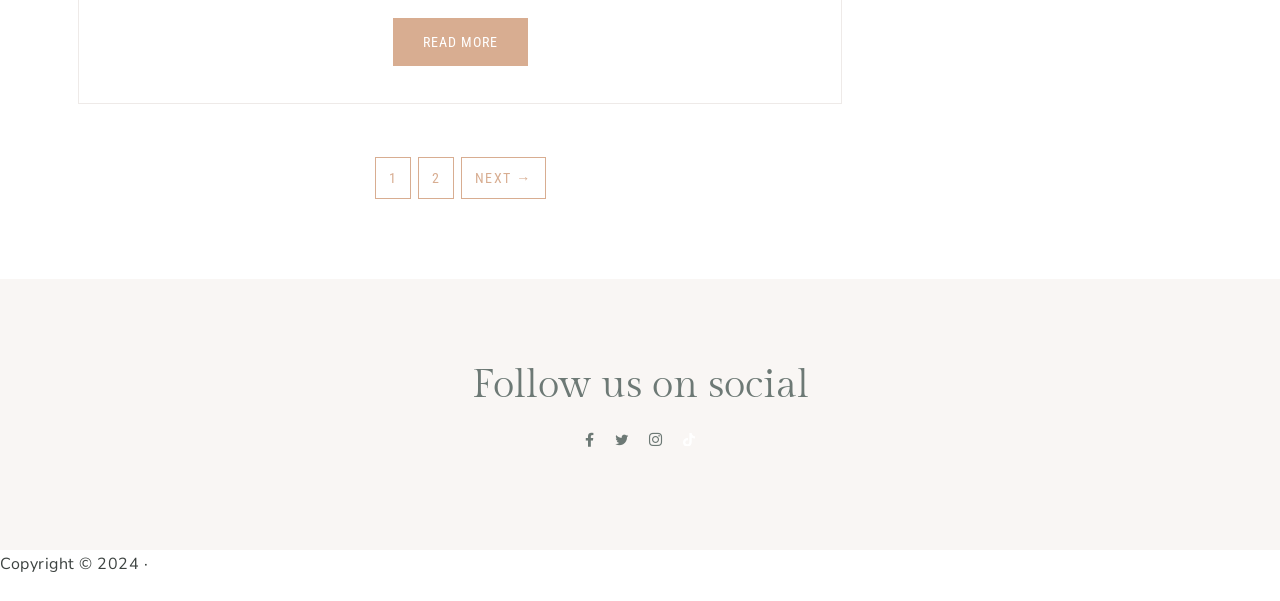Extract the bounding box coordinates of the UI element described: "aria-label="Facebook"". Provide the coordinates in the format [left, top, right, bottom] with values ranging from 0 to 1.

[0.451, 0.715, 0.471, 0.751]